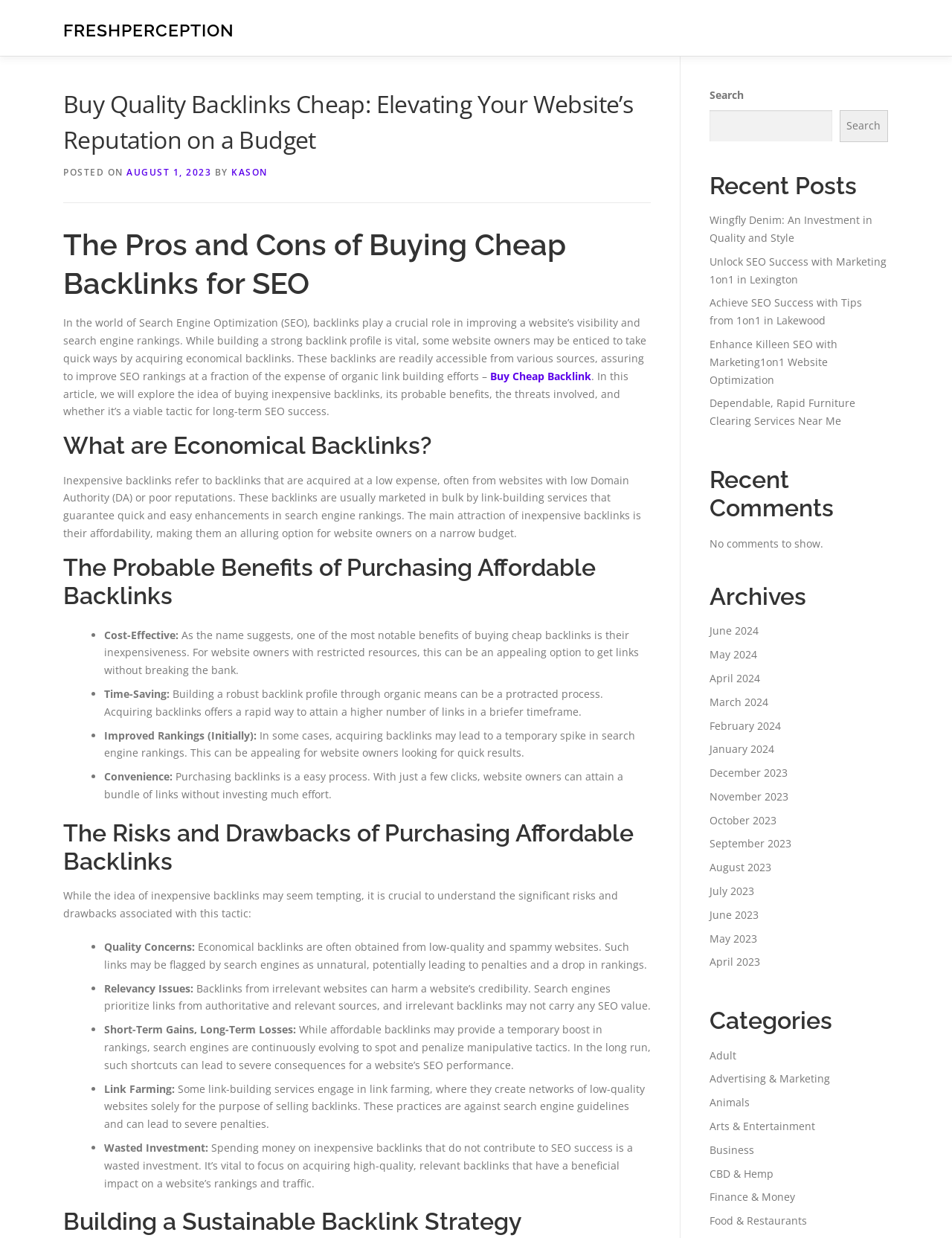Please locate the clickable area by providing the bounding box coordinates to follow this instruction: "Search for something".

[0.745, 0.089, 0.874, 0.115]